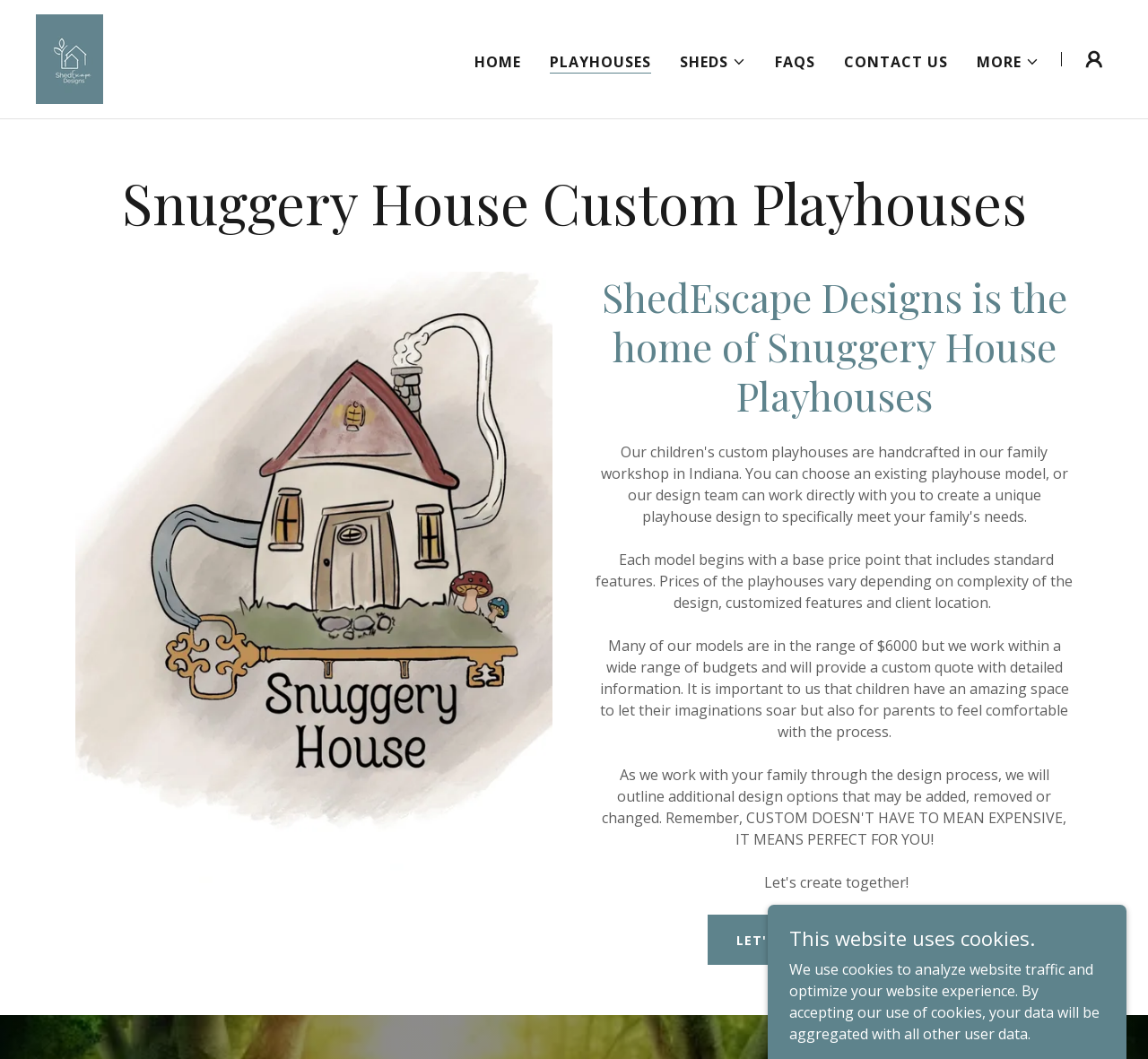What is the purpose of Snuggery House Playhouses?
Based on the image, provide your answer in one word or phrase.

Encourage imagination and creativity